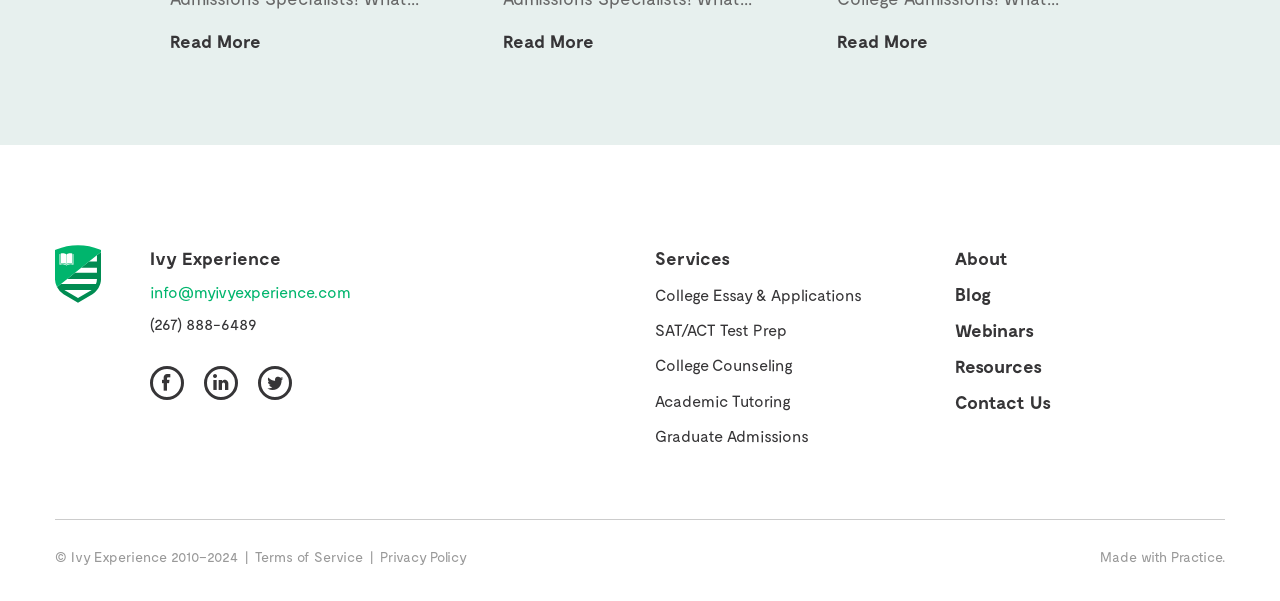Can you determine the bounding box coordinates of the area that needs to be clicked to fulfill the following instruction: "View College Essay & Applications"?

[0.512, 0.474, 0.673, 0.506]